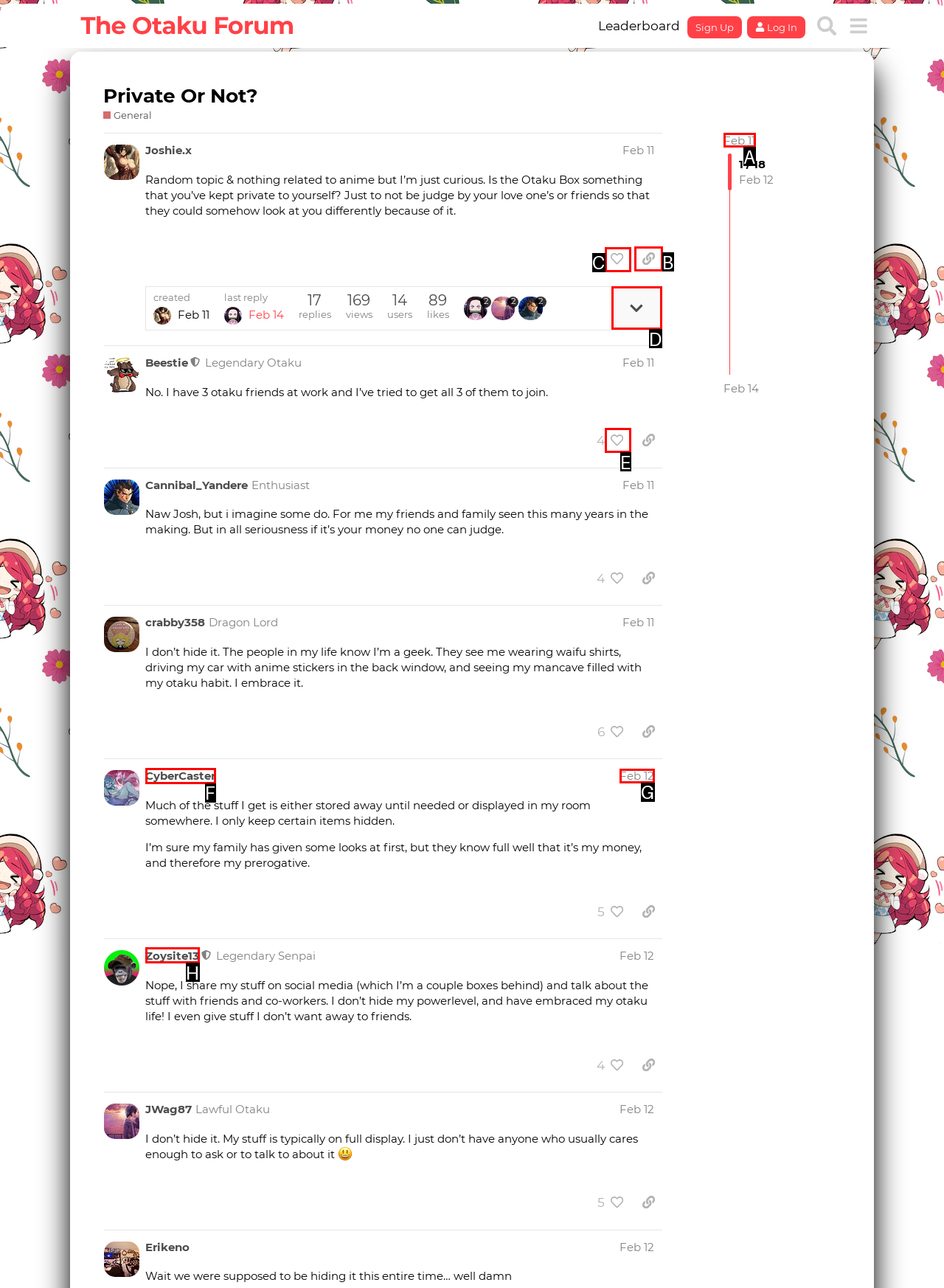Select the correct option from the given choices to perform this task: Like this post. Provide the letter of that option.

C